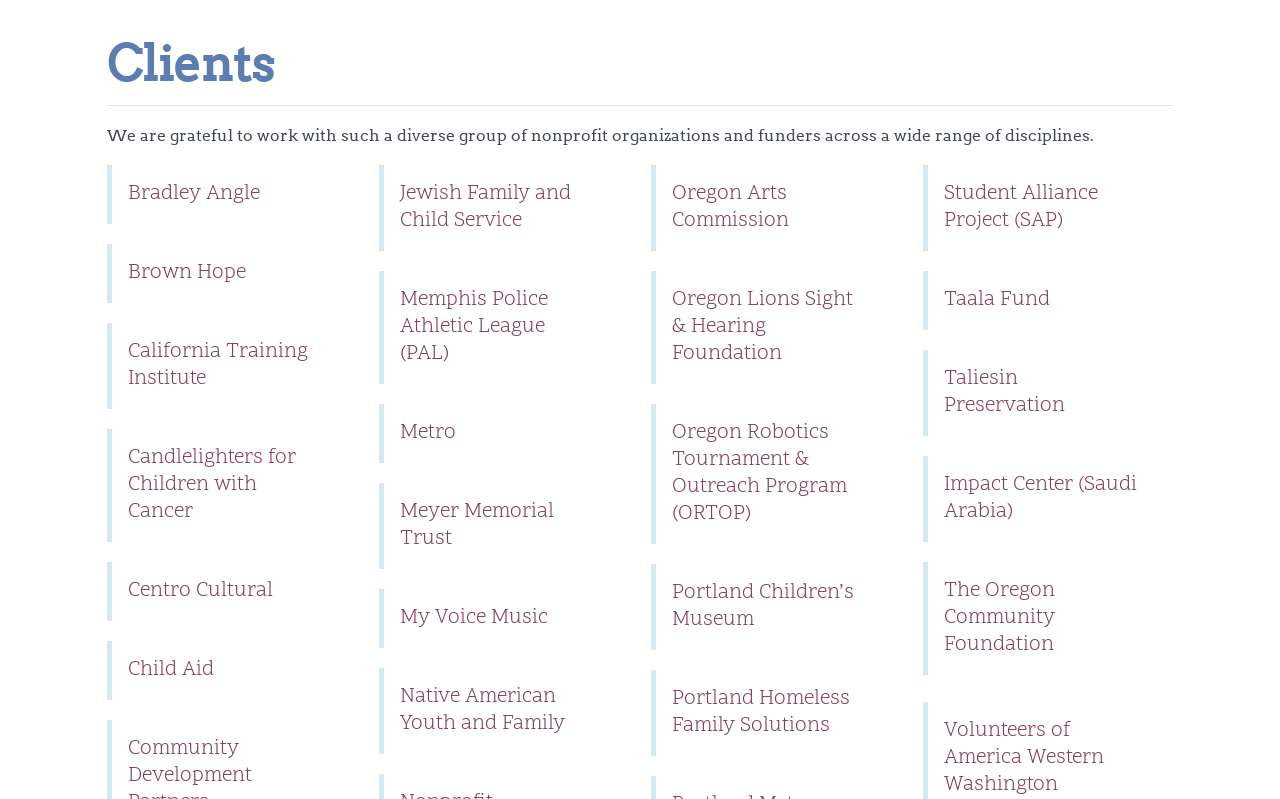Identify the bounding box for the described UI element. Provide the coordinates in (top-left x, top-left y, bottom-right x, bottom-right y) format with values ranging from 0 to 1: Candlelighters for Children with Cancer

[0.083, 0.537, 0.279, 0.678]